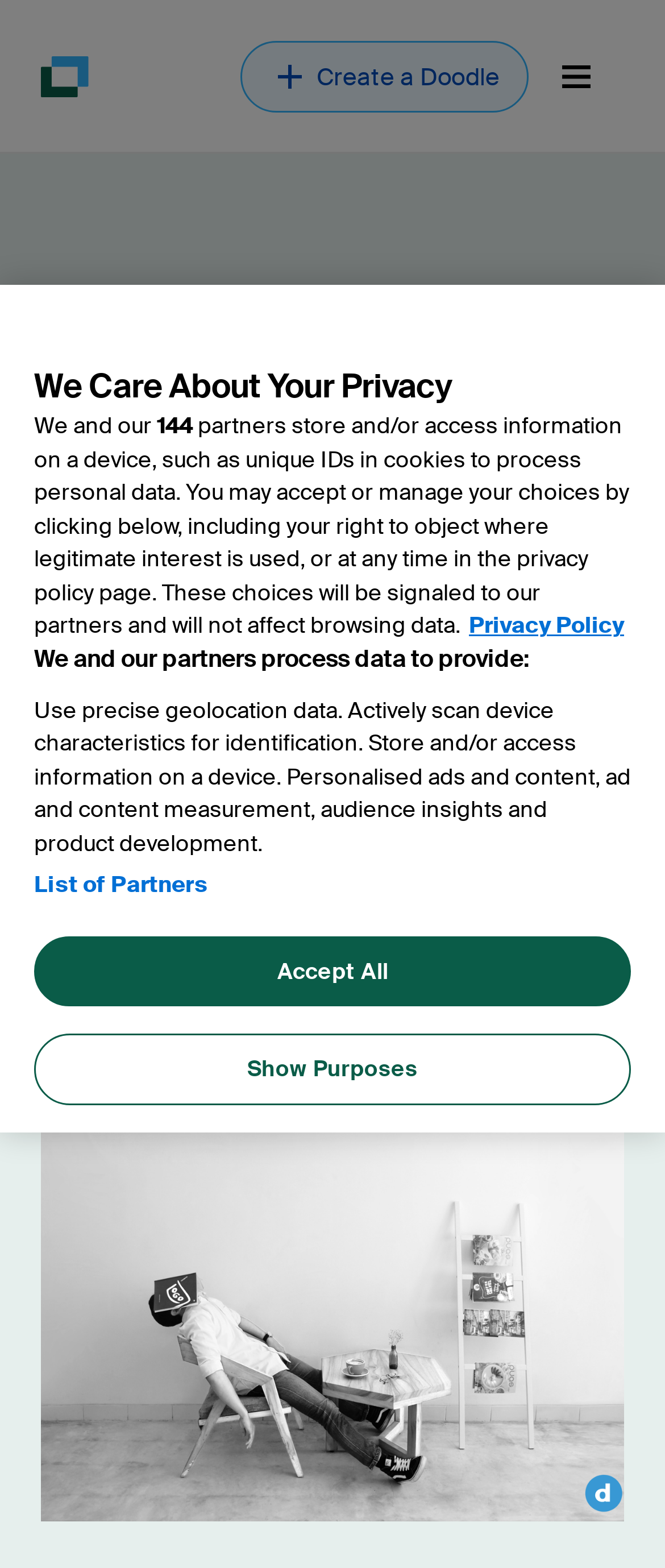Please provide a comprehensive answer to the question based on the screenshot: What is the theme of the image at the bottom of the page?

I found the theme of the image at the bottom of the page by looking at the image element with the description 'Annoyed person sitting on a chair with a book pulled over his face.' located at the coordinates [0.062, 0.71, 0.938, 0.971].